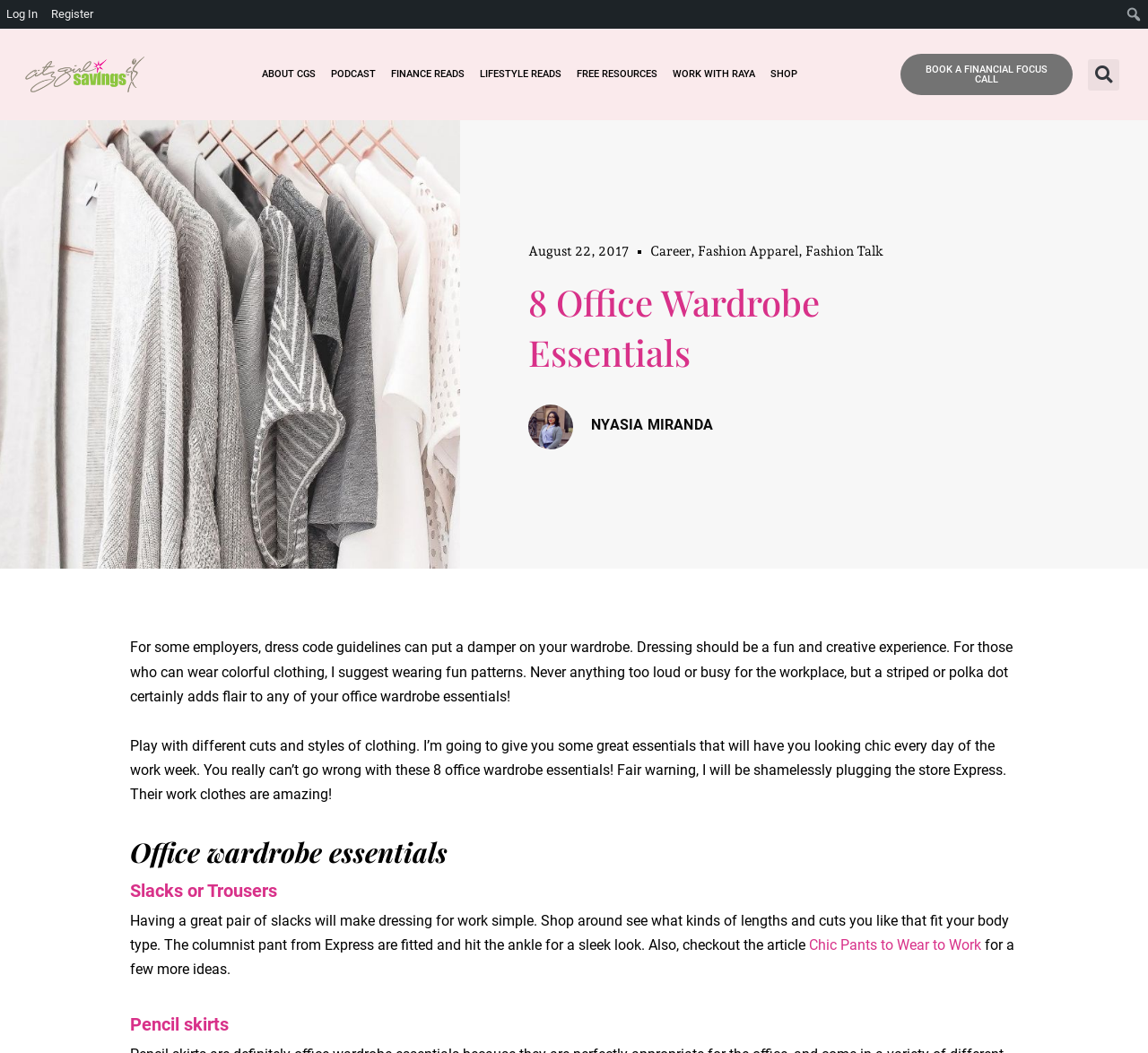What is the name of the store recommended by the author?
Provide a detailed answer to the question, using the image to inform your response.

The author mentions that they will be 'shamelessly plugging' the store Express, which they think has amazing work clothes. The author specifically recommends the columnist pant from Express for a sleek look.